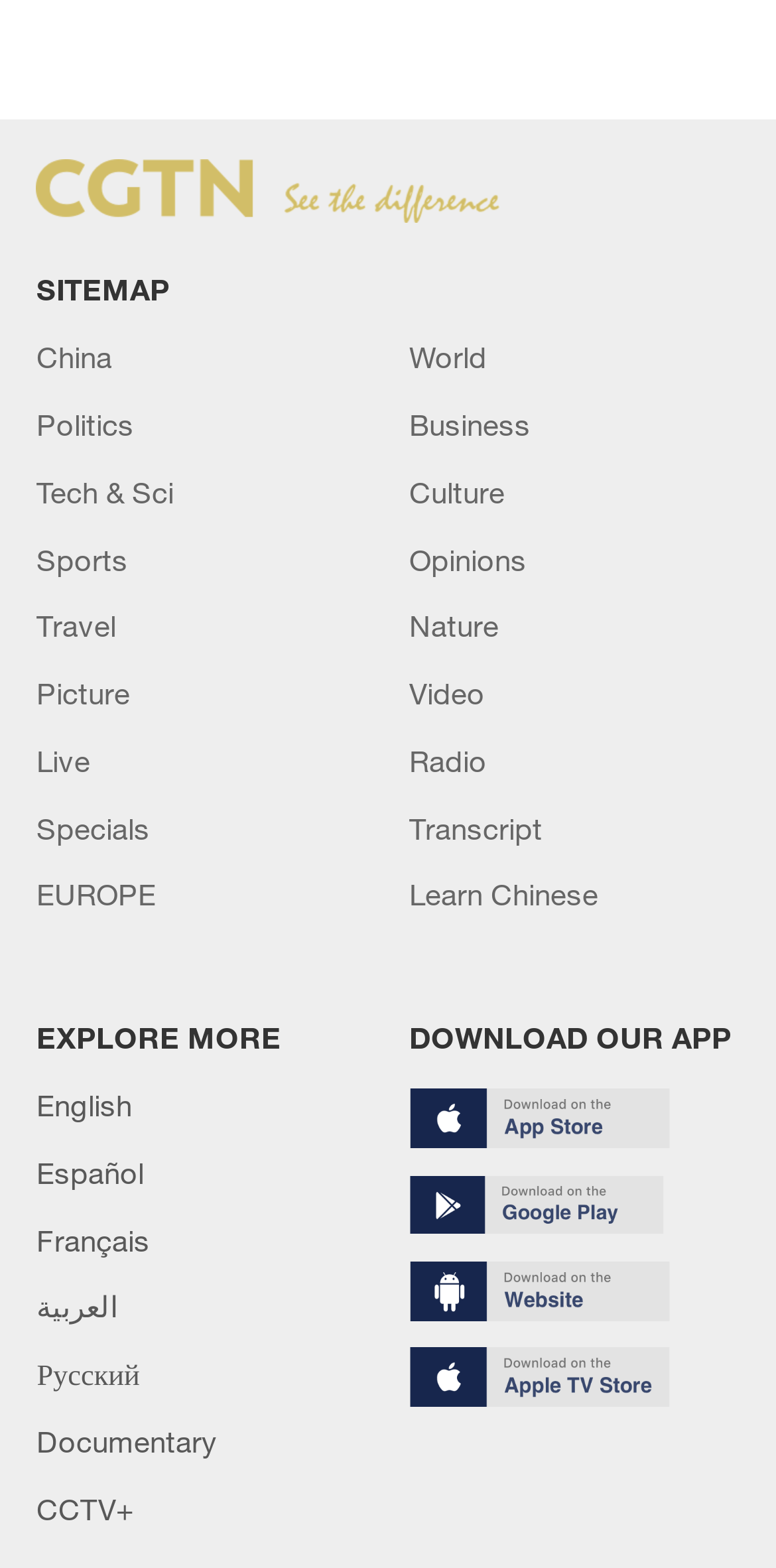Refer to the screenshot and answer the following question in detail:
What is the category of news mentioned at the top-right corner of the webpage?

The top-right corner of the webpage has a link to 'SITEMAP', which is likely a category of news or a way to navigate the website's content.